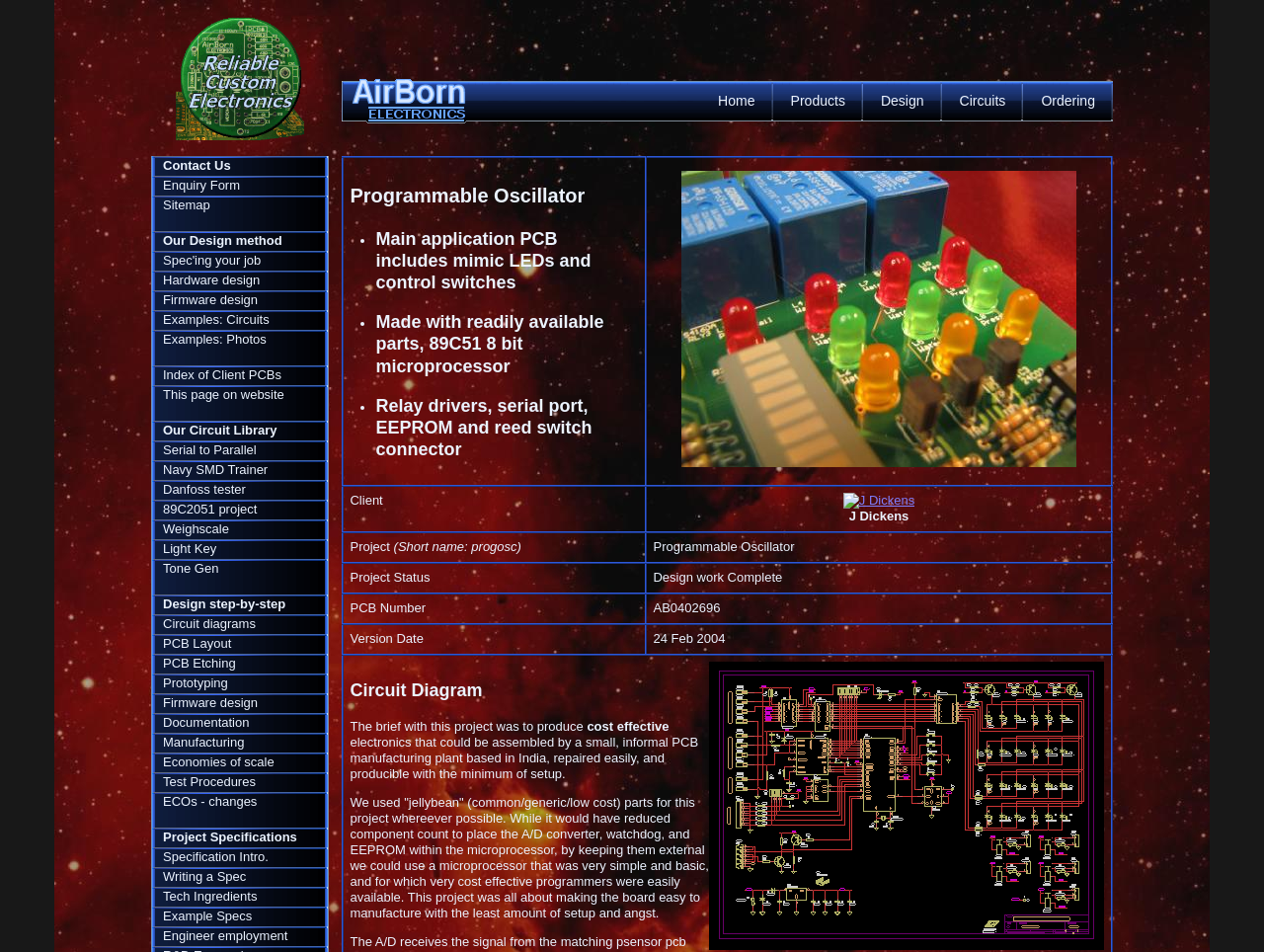What is the name of the project?
By examining the image, provide a one-word or phrase answer.

Programmable Oscillator